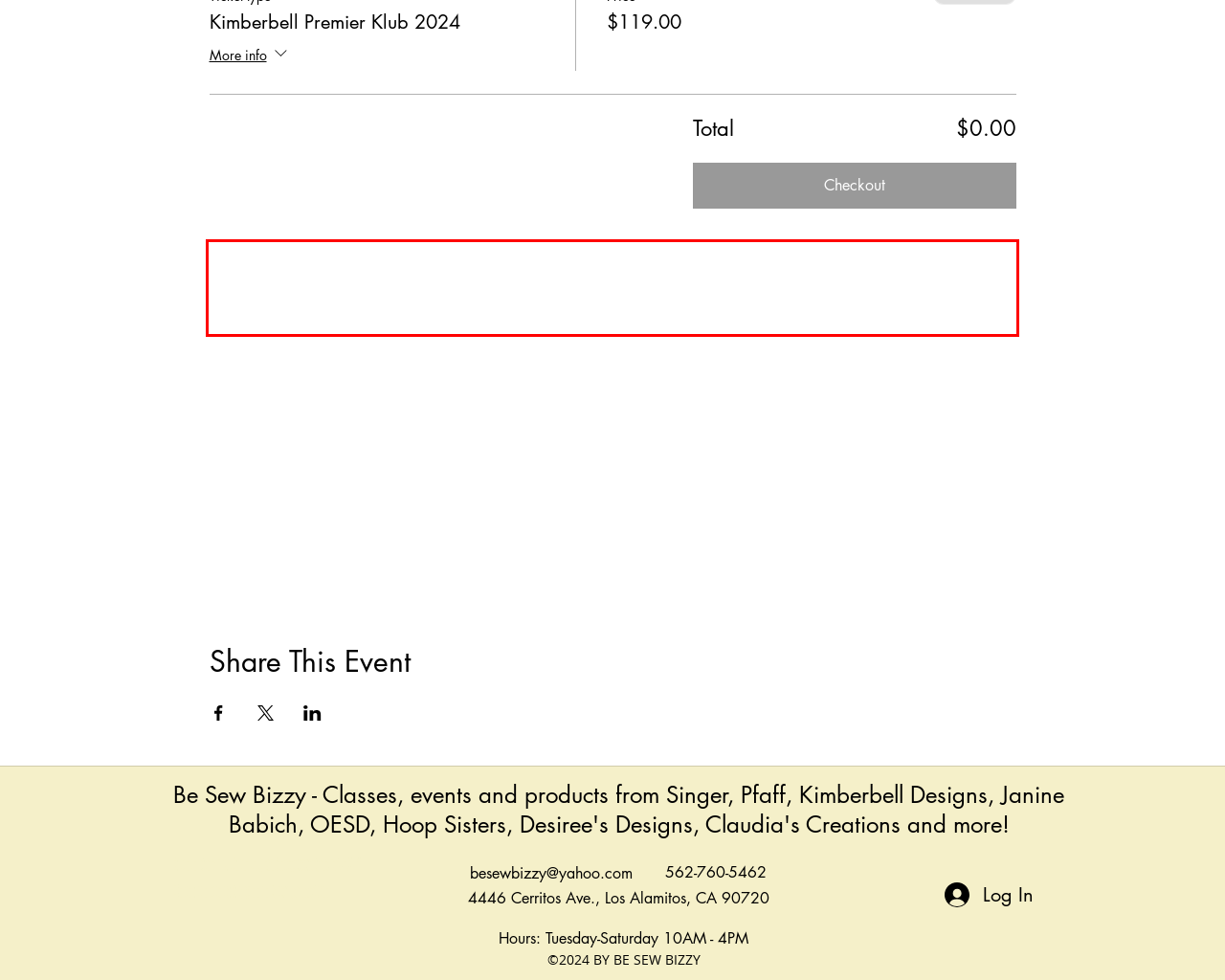You are provided with a screenshot of a webpage containing a red bounding box. Please extract the text enclosed by this red bounding box.

Class, club, and event fees are nonrefundable. However, if the instructor or Be Sew Bizzy has to cancel a class, club, or event, you have the option for a store credit or full refund. Thank you!